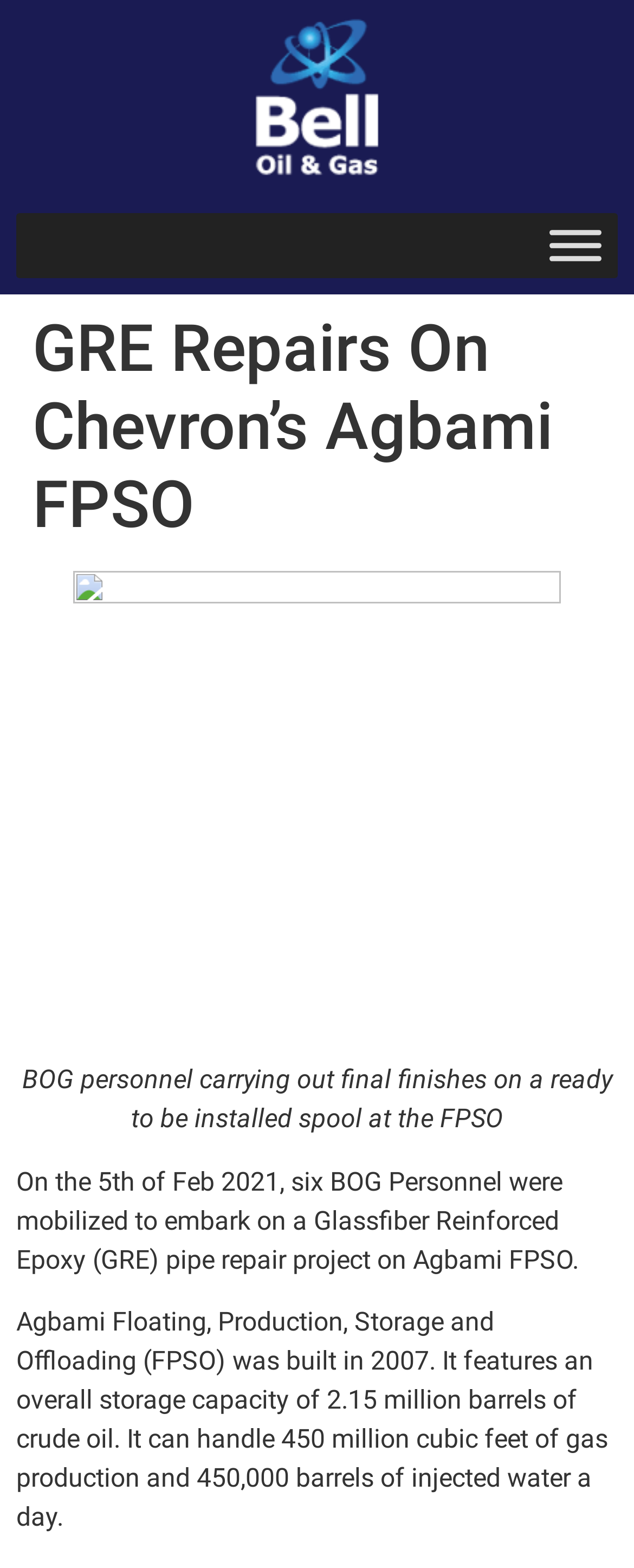Construct a thorough caption encompassing all aspects of the webpage.

The webpage is about GRE repairs on Chevron's Agbami FPSO by Bell Oil & Gas. At the top, there is a link on the left side, and a toggle menu button on the right side. Below the top section, there is a header that spans the entire width of the page, displaying the title "GRE Repairs On Chevron’s Agbami FPSO". 

Under the header, there are three blocks of text. The first block describes BOG personnel carrying out final finishes on a ready-to-be-installed spool at the FPSO. The second block explains that six BOG personnel were mobilized to embark on a GRE pipe repair project on Agbami FPSO on February 5th, 2021. The third block provides information about Agbami FPSO, including its storage capacity, gas production, and injected water handling capabilities.